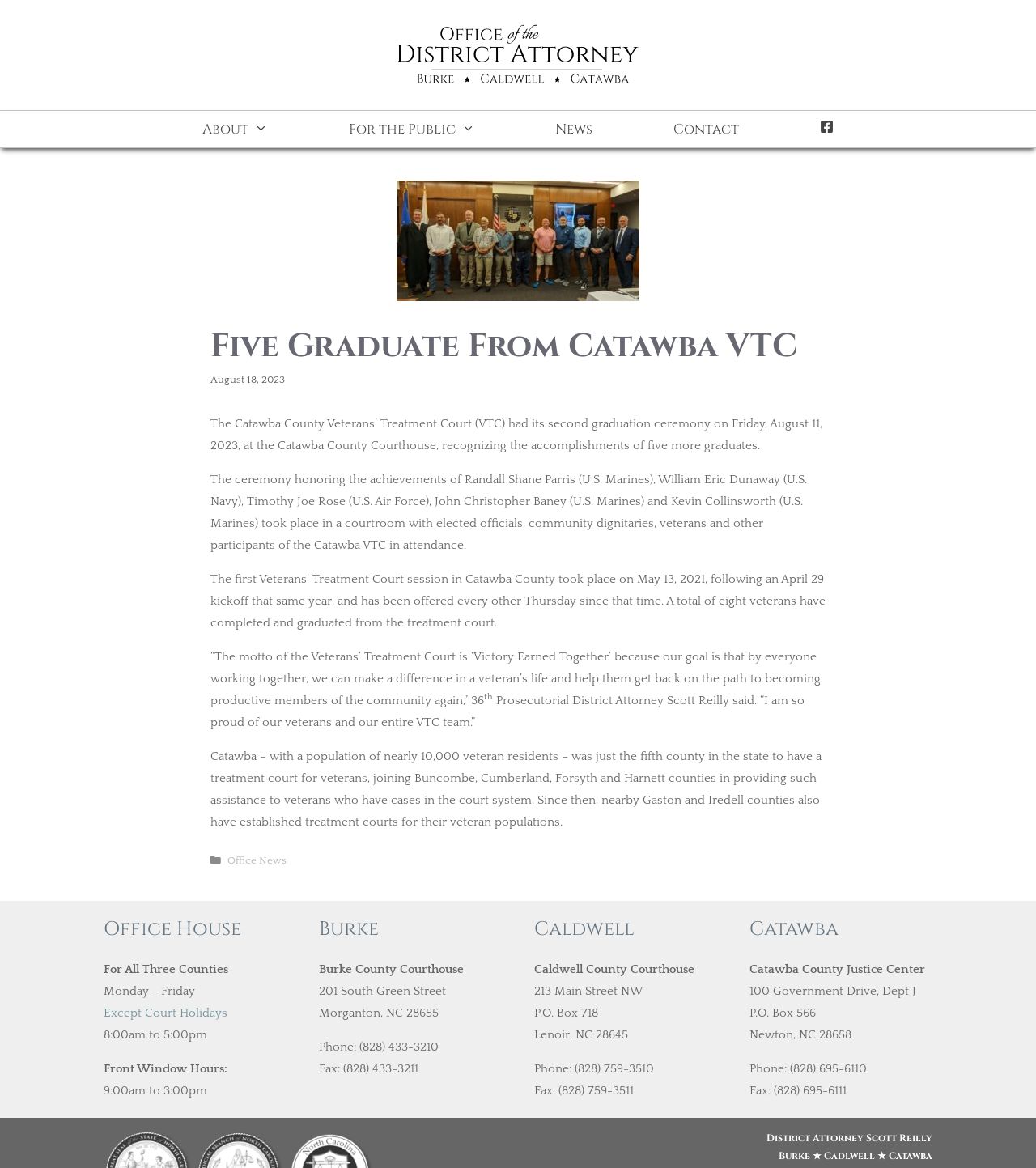Please answer the following question using a single word or phrase: 
How many counties are mentioned in the article?

Six